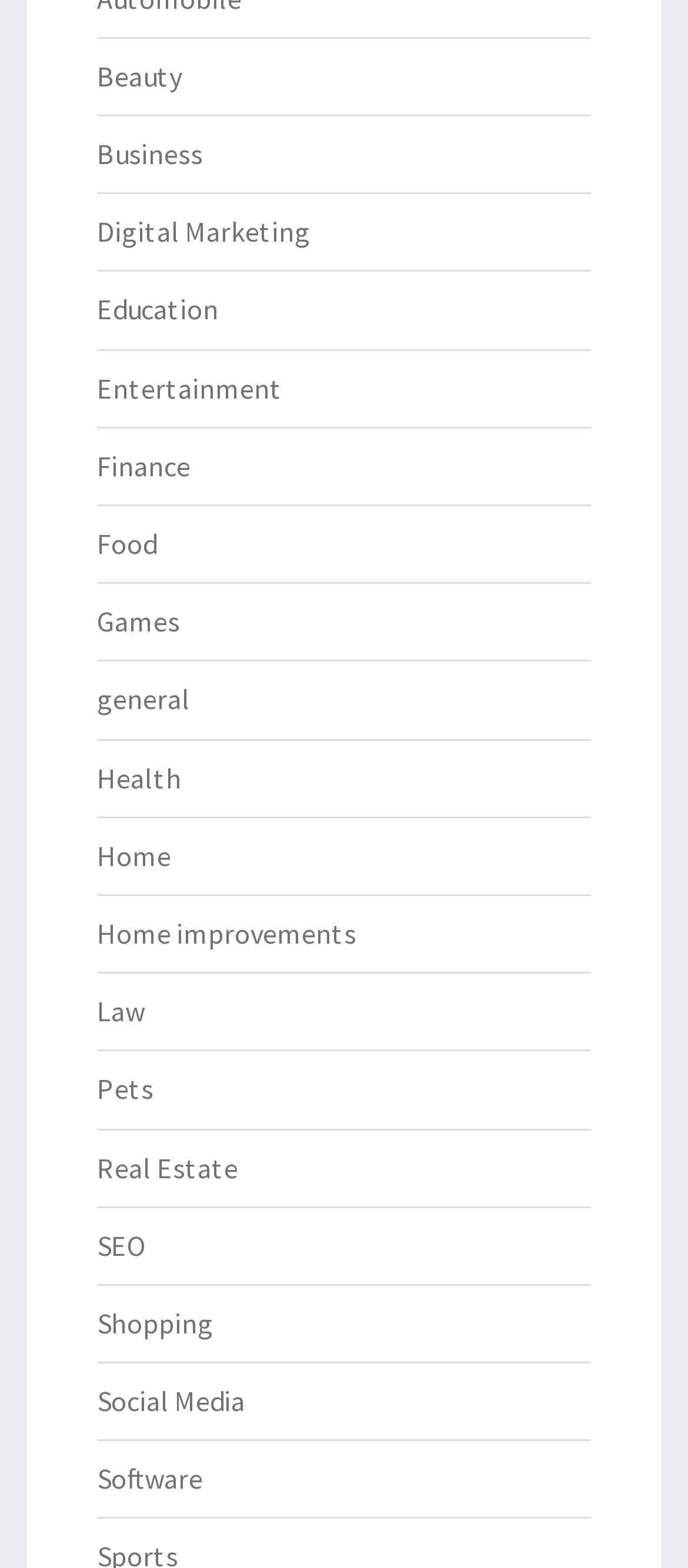Determine the bounding box coordinates of the section to be clicked to follow the instruction: "View Health". The coordinates should be given as four float numbers between 0 and 1, formatted as [left, top, right, bottom].

[0.141, 0.484, 0.264, 0.507]